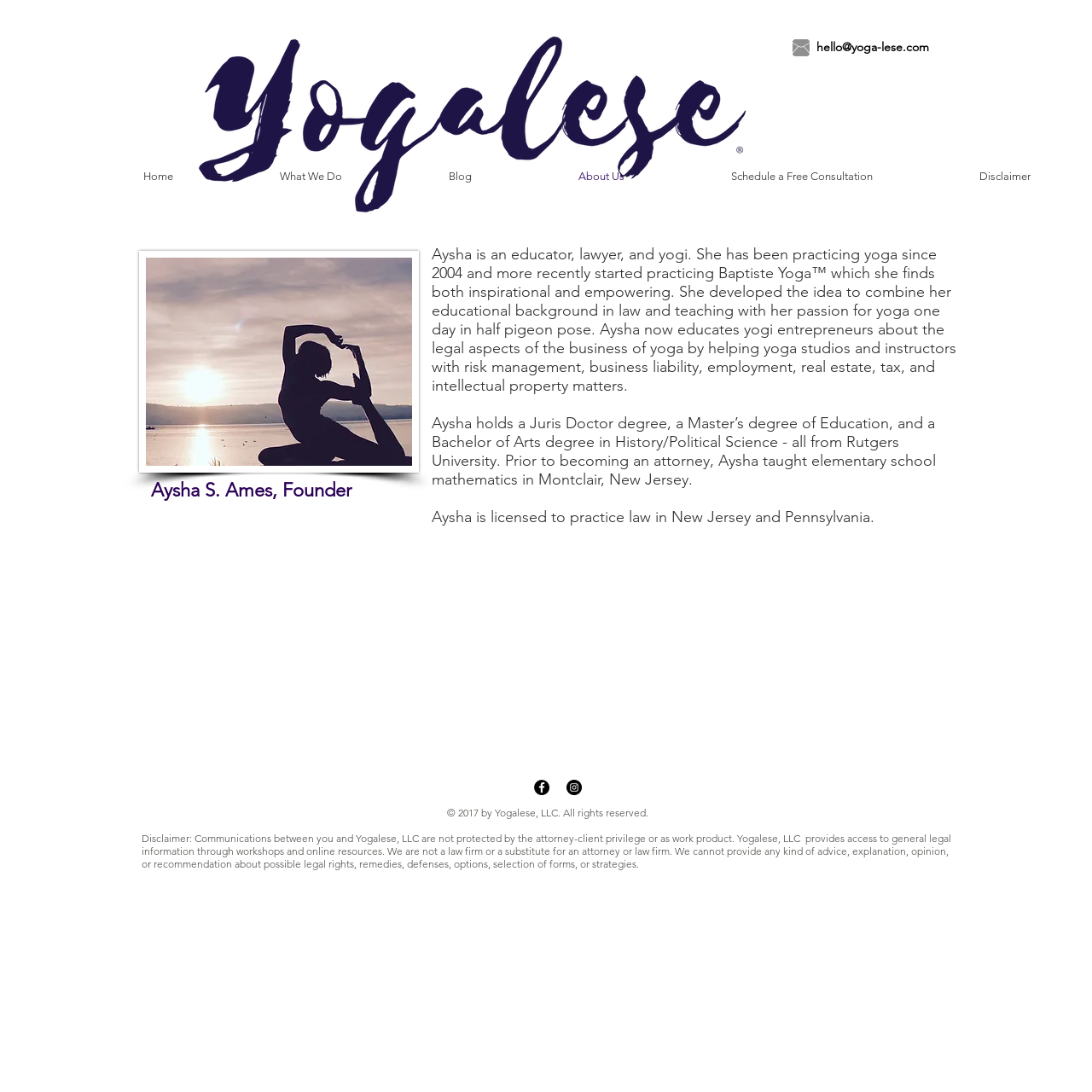Refer to the image and provide a thorough answer to this question:
What is the copyright year mentioned on the webpage?

I found this information by looking at the StaticText element at the bottom of the webpage that displays the copyright information, which includes the year 2017.